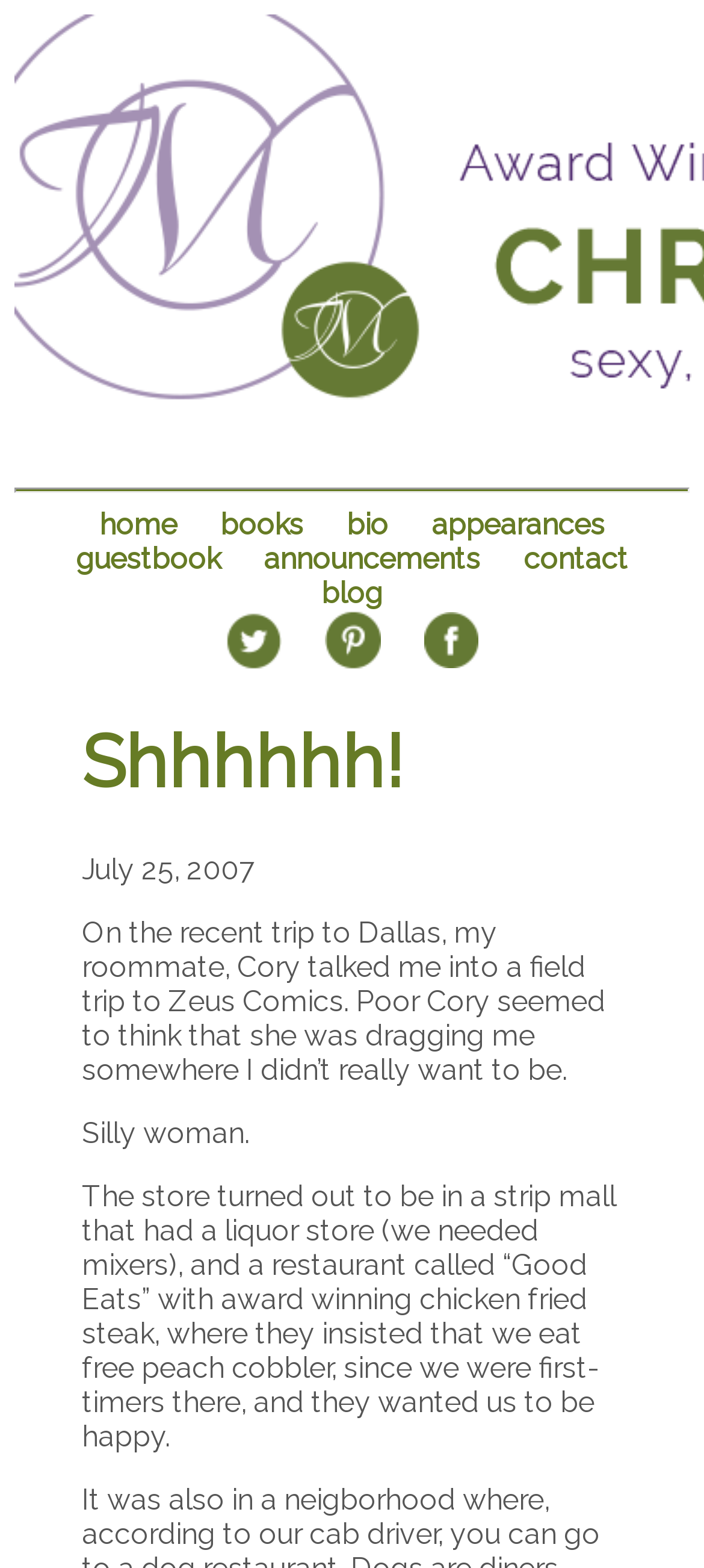Locate the bounding box coordinates of the clickable area needed to fulfill the instruction: "view books".

[0.287, 0.324, 0.456, 0.345]